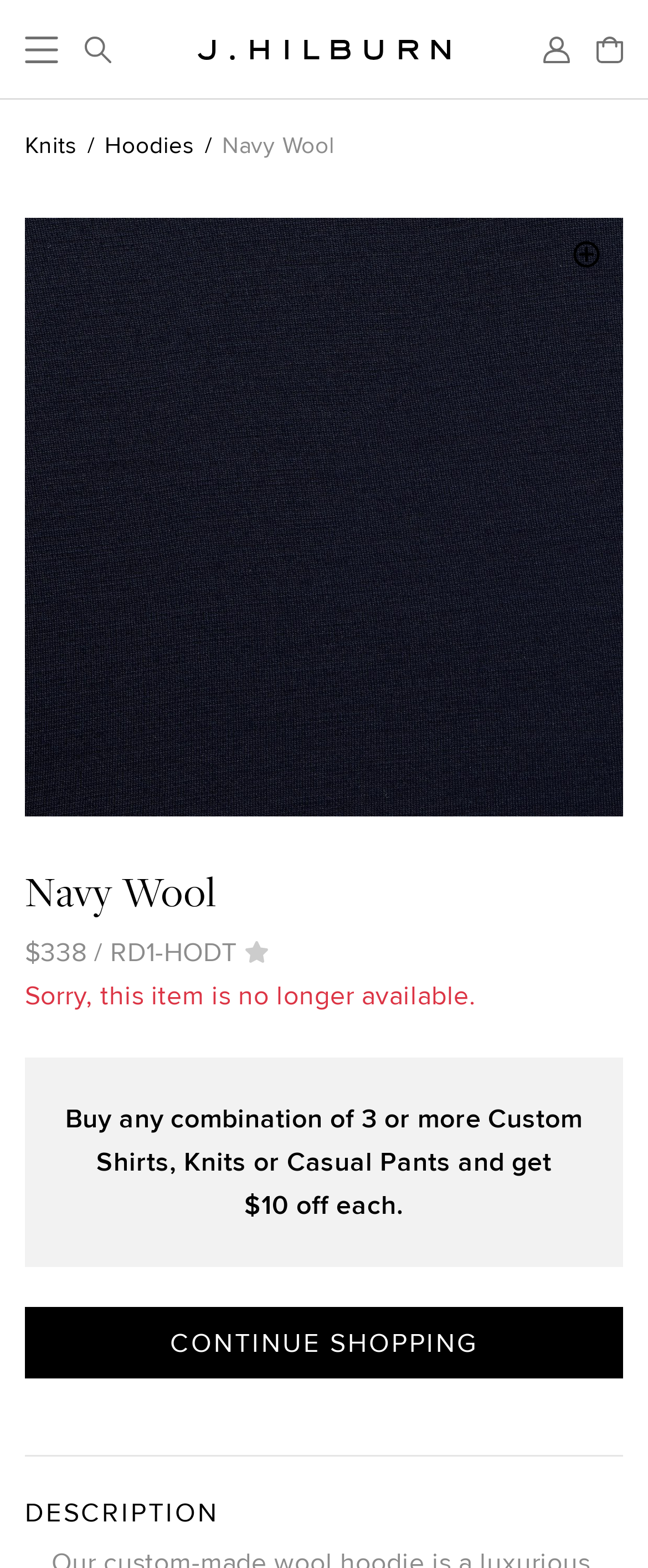What is the status of the Navy Wool hoodie?
Look at the screenshot and provide an in-depth answer.

I found the status of the Navy Wool hoodie by examining the text elements on the webpage. Specifically, I found the StaticText element with the text 'Sorry, this item is no longer available.' located at coordinates [0.038, 0.622, 0.735, 0.647]. This element indicates that the product is out of stock.